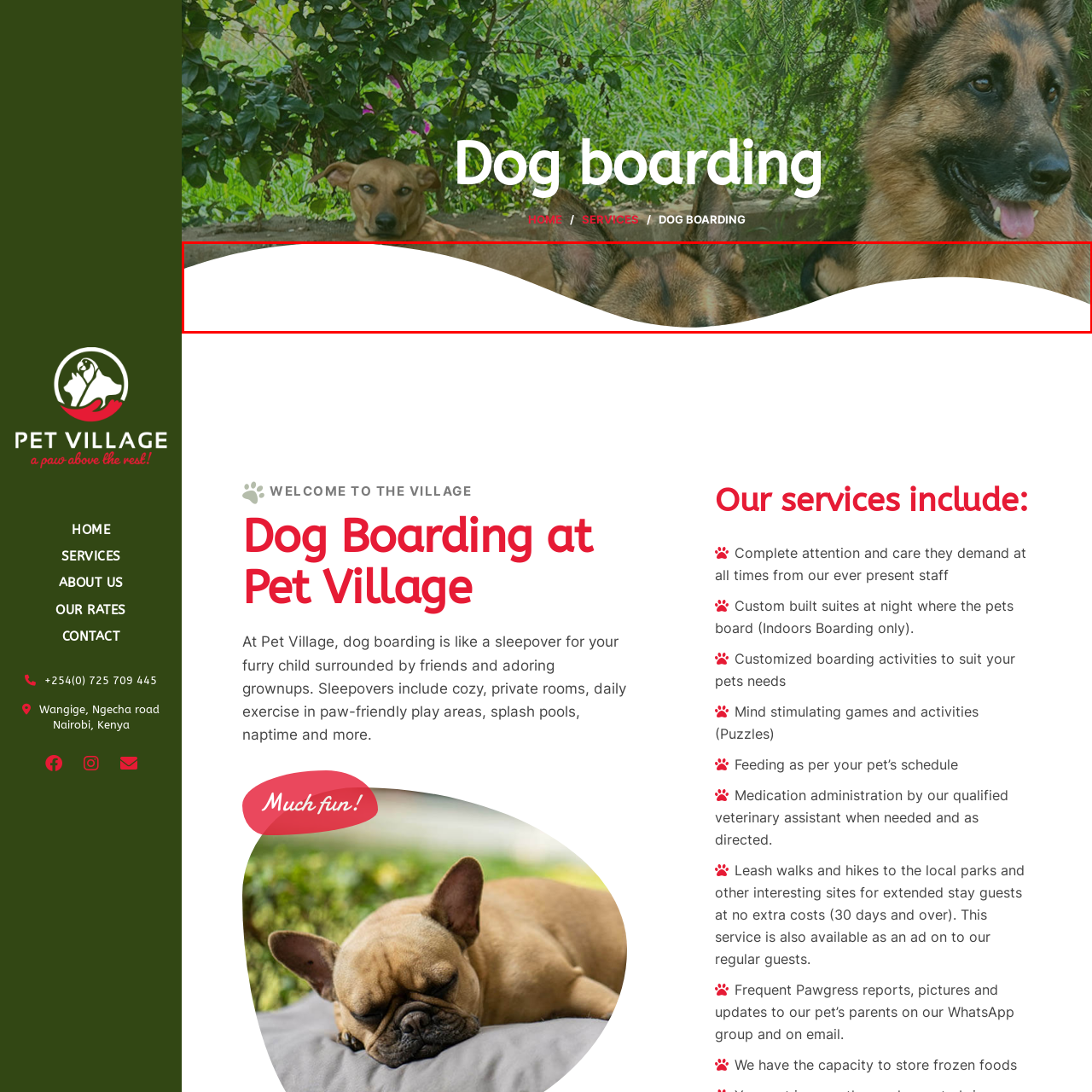What kind of atmosphere does the image convey?
Take a look at the image highlighted by the red bounding box and provide a detailed answer to the question.

The caption describes the image as showcasing a 'serene and engaging environment for dogs', which implies that the atmosphere conveyed by the image is peaceful and inviting.